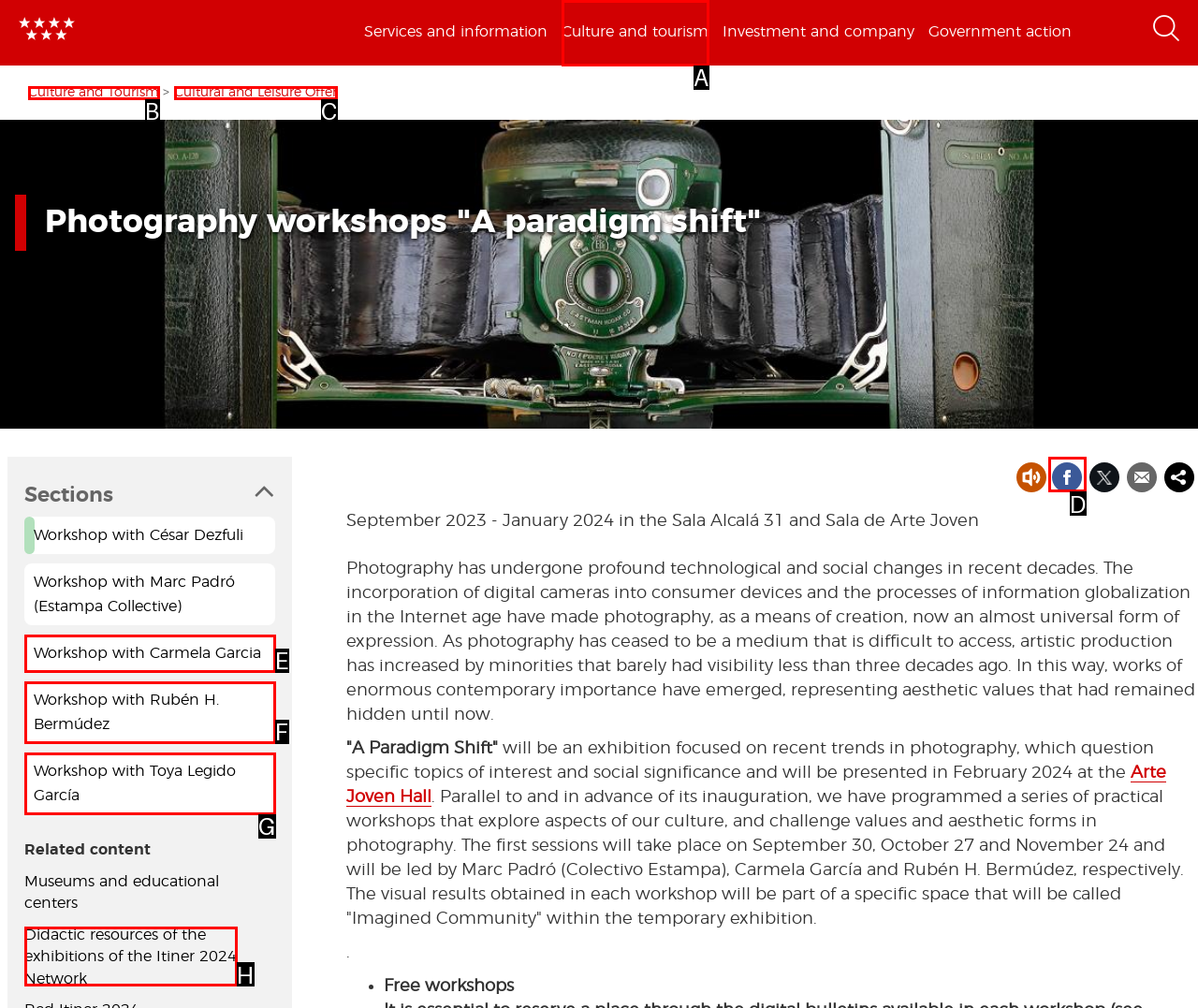Select the option that matches the description: Workshop with Toya Legido García. Answer with the letter of the correct option directly.

G